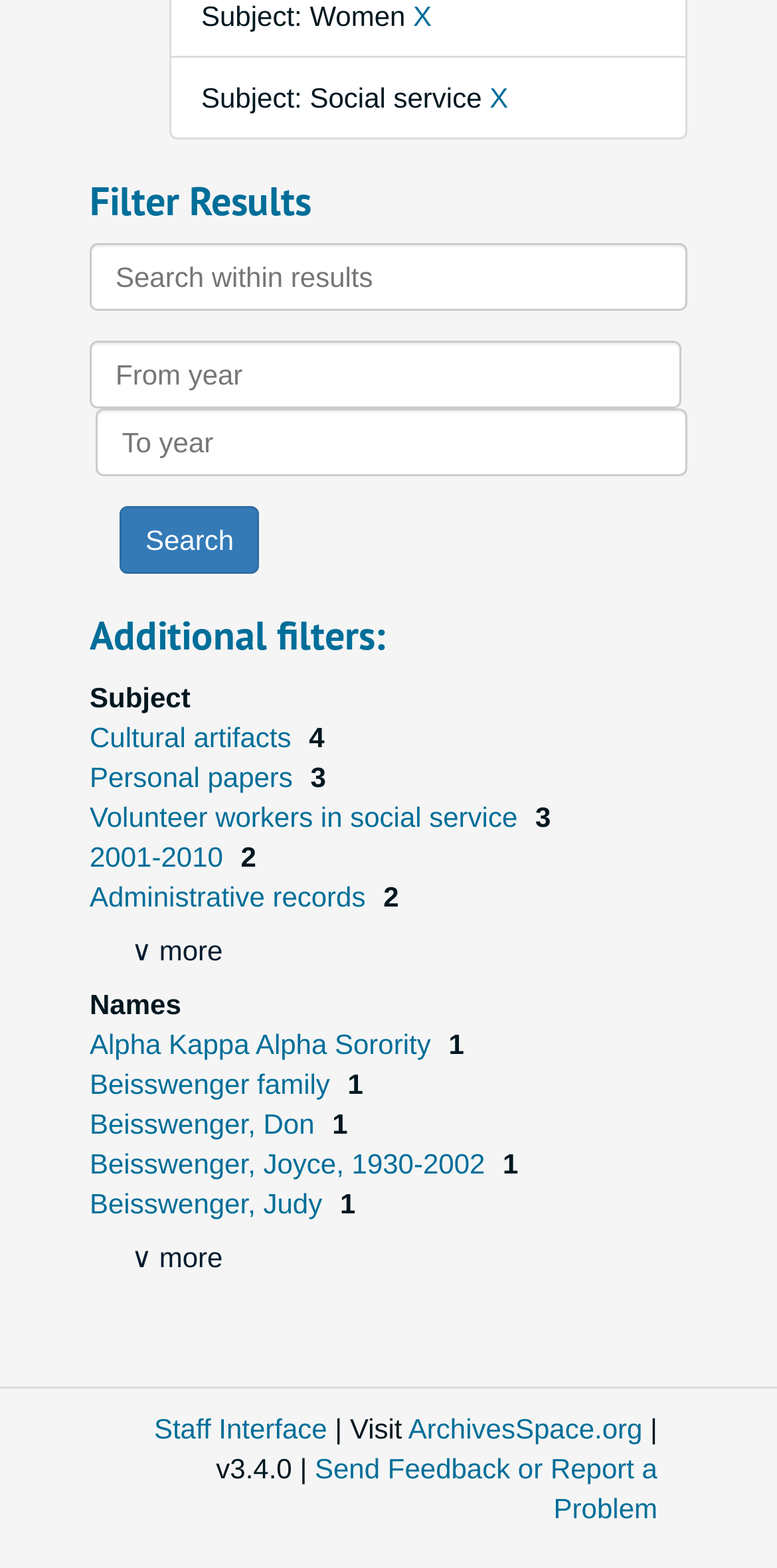Can you look at the image and give a comprehensive answer to the question:
How many filters are available?

There are four filters available: 'Subject', 'Names', 'From year', and 'To year'. These filters are indicated by the DescriptionListTerm elements and their corresponding DescriptionListDetail elements.